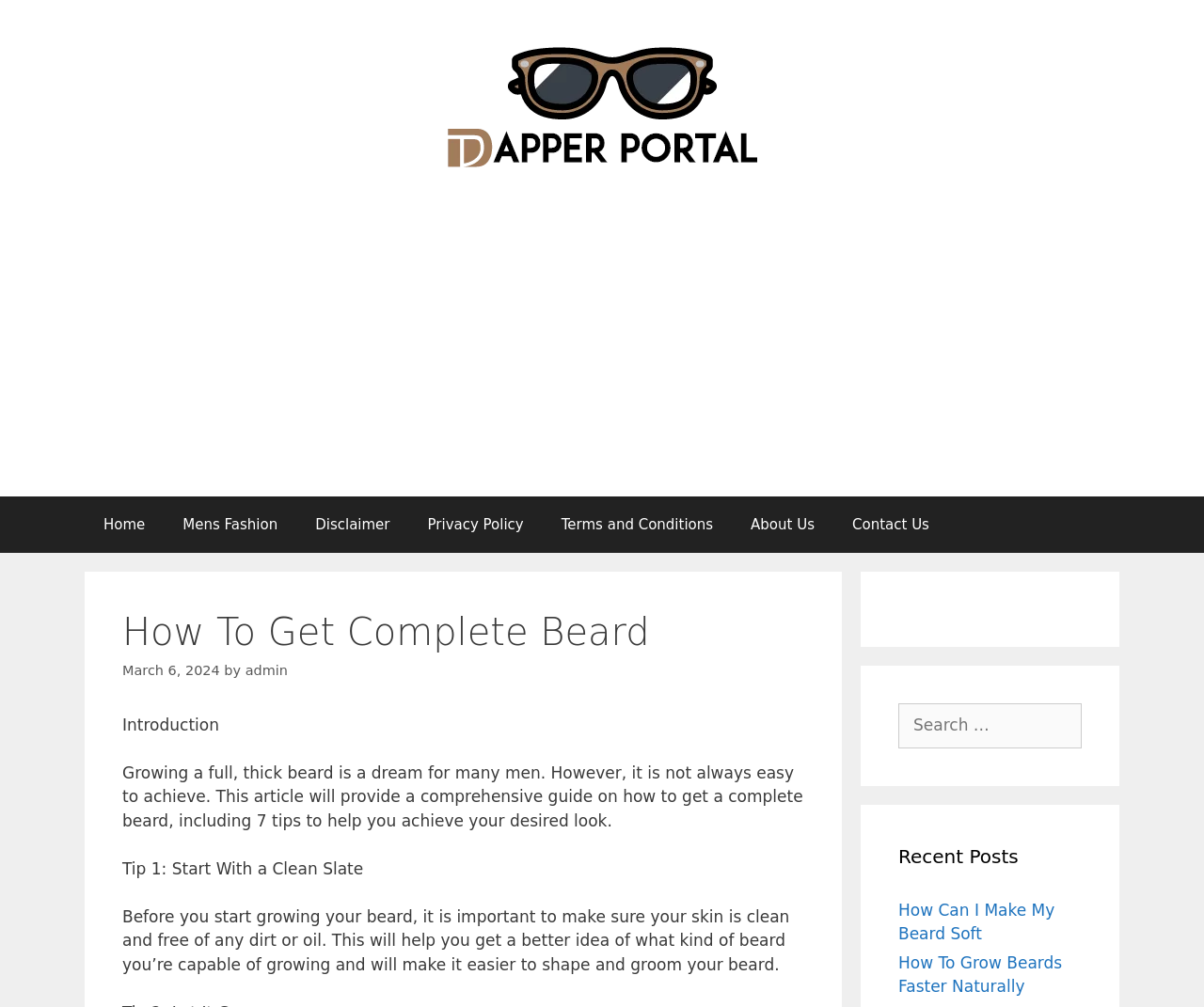Please identify the bounding box coordinates of the element I need to click to follow this instruction: "Check the 'Recent Posts'".

[0.746, 0.836, 0.898, 0.864]